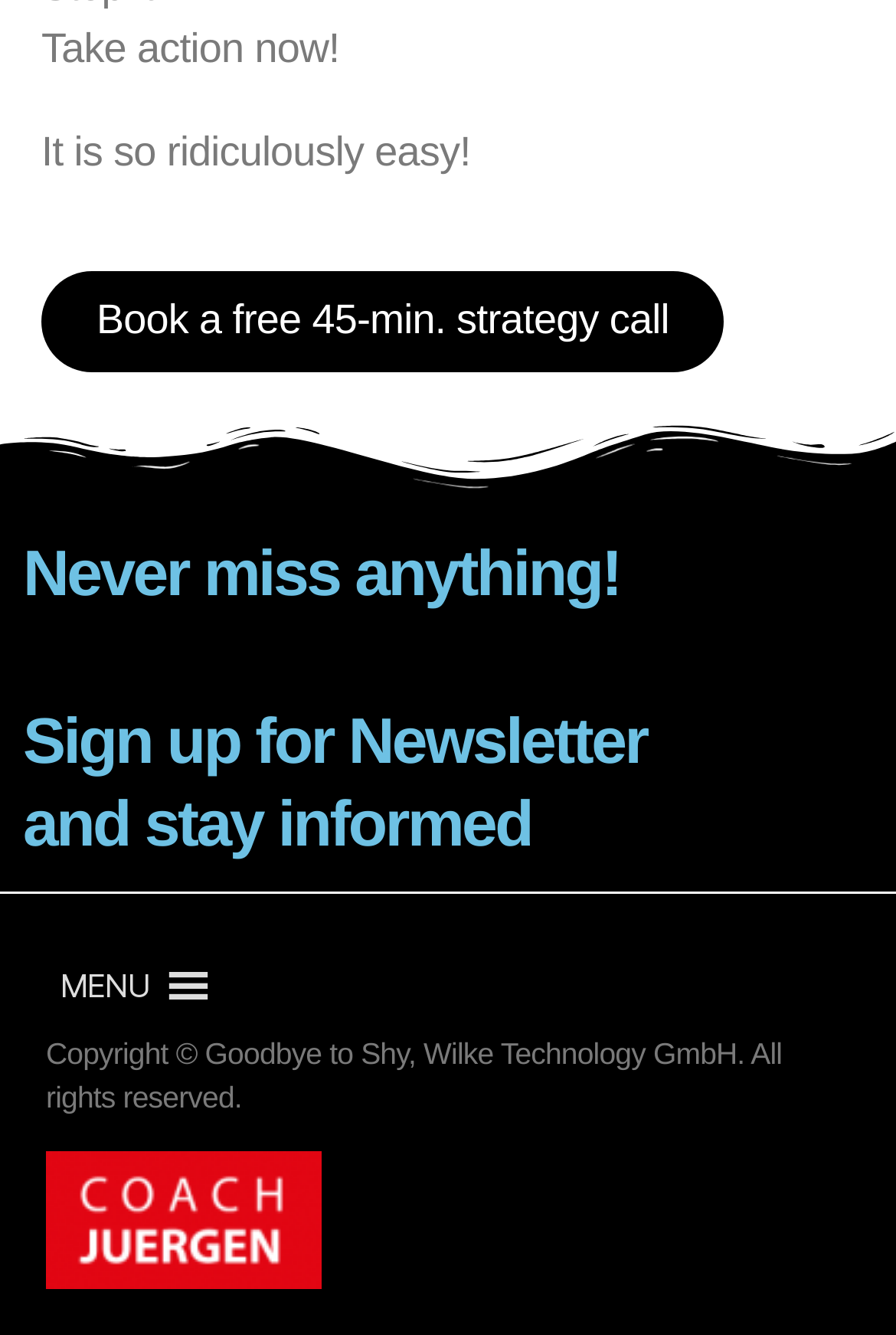Respond to the question below with a single word or phrase: What is the text on the top-left of the webpage?

Take action now!